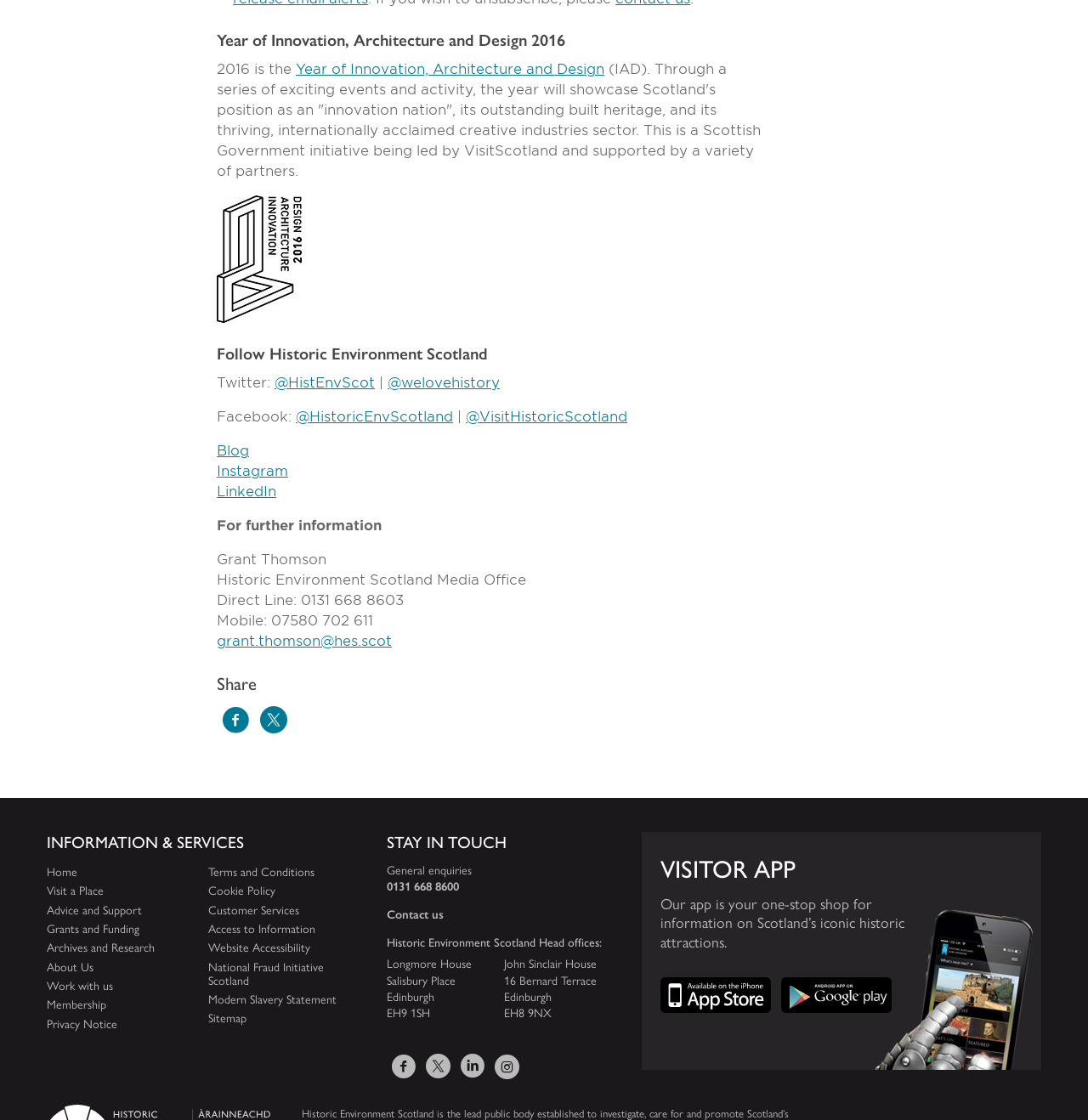Using the description: "aria-label="Historic Environment Scotland on Facebook"", identify the bounding box of the corresponding UI element in the screenshot.

[0.355, 0.946, 0.387, 0.964]